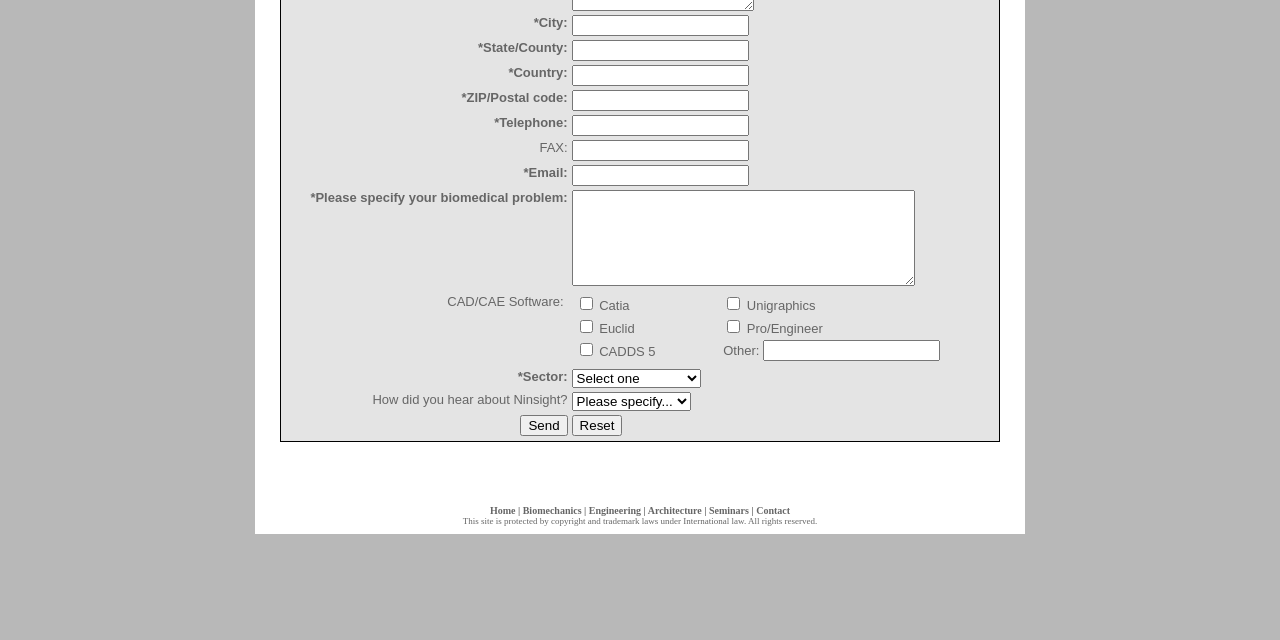Determine the bounding box for the UI element that matches this description: "parent_node: Other: name="otherCAD"".

[0.596, 0.531, 0.734, 0.564]